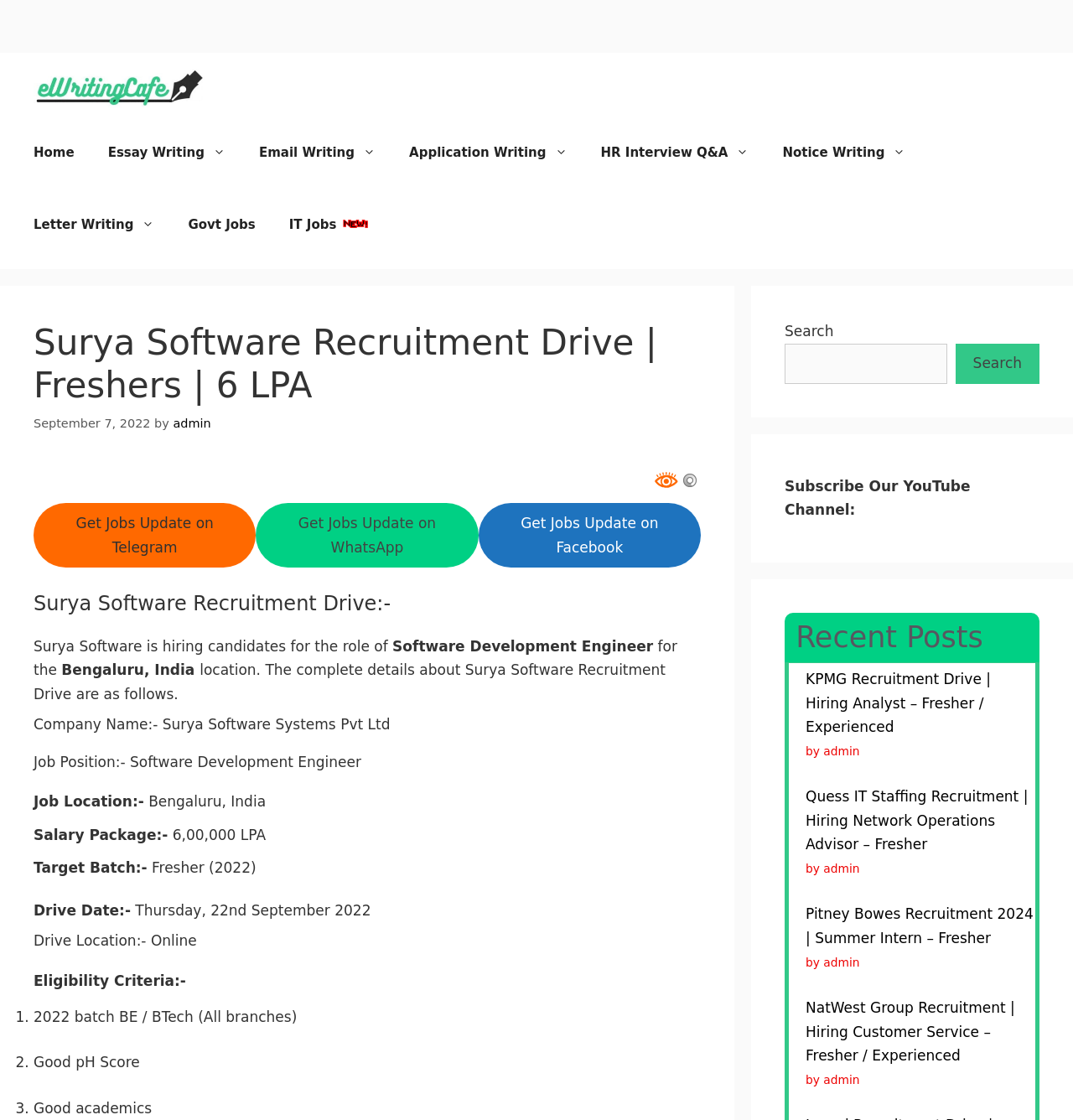Specify the bounding box coordinates of the region I need to click to perform the following instruction: "Click on the 'Home' link". The coordinates must be four float numbers in the range of 0 to 1, i.e., [left, top, right, bottom].

[0.016, 0.114, 0.085, 0.159]